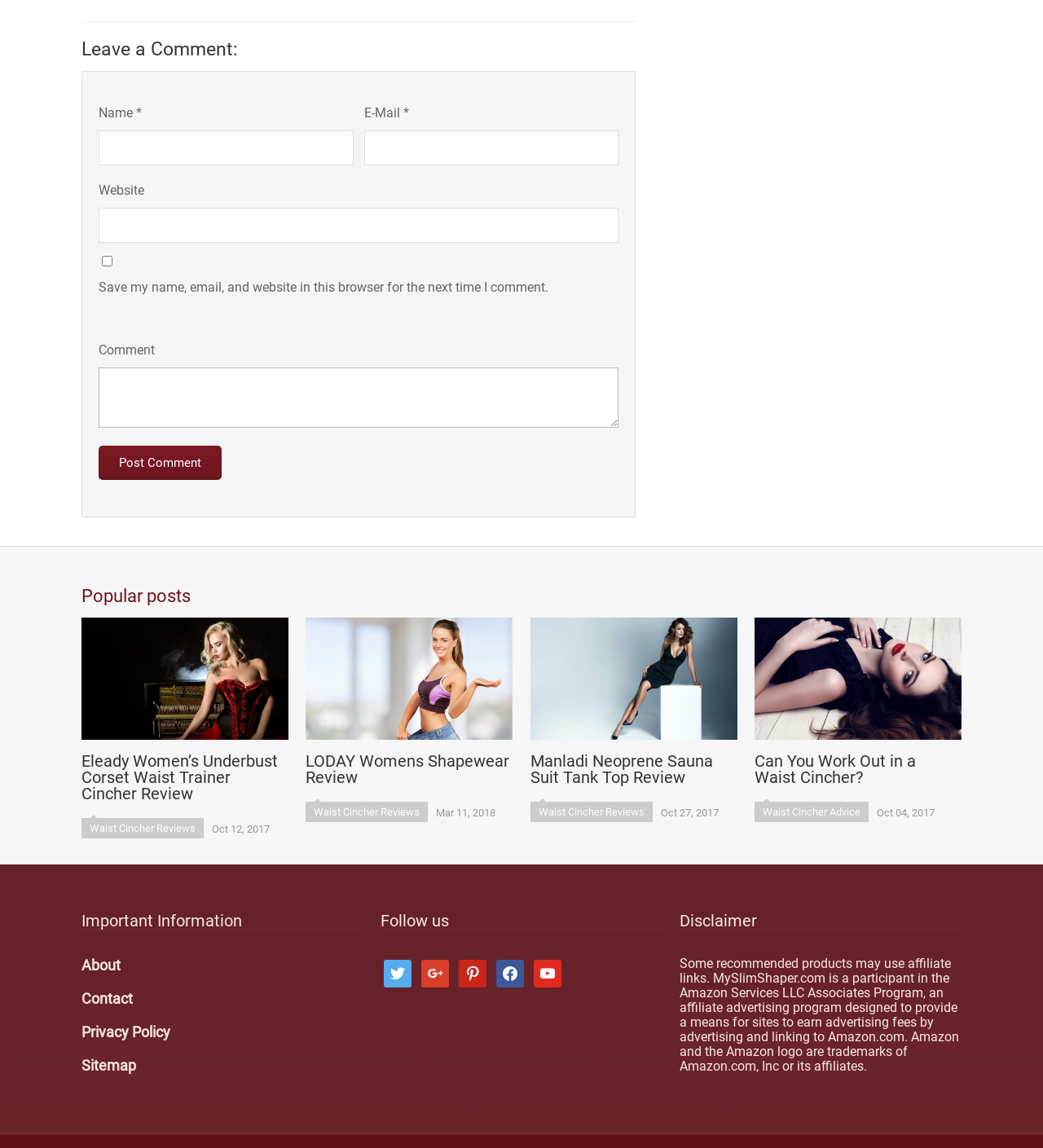Please identify the bounding box coordinates of the element's region that I should click in order to complete the following instruction: "Follow on Twitter". The bounding box coordinates consist of four float numbers between 0 and 1, i.e., [left, top, right, bottom].

[0.368, 0.839, 0.395, 0.854]